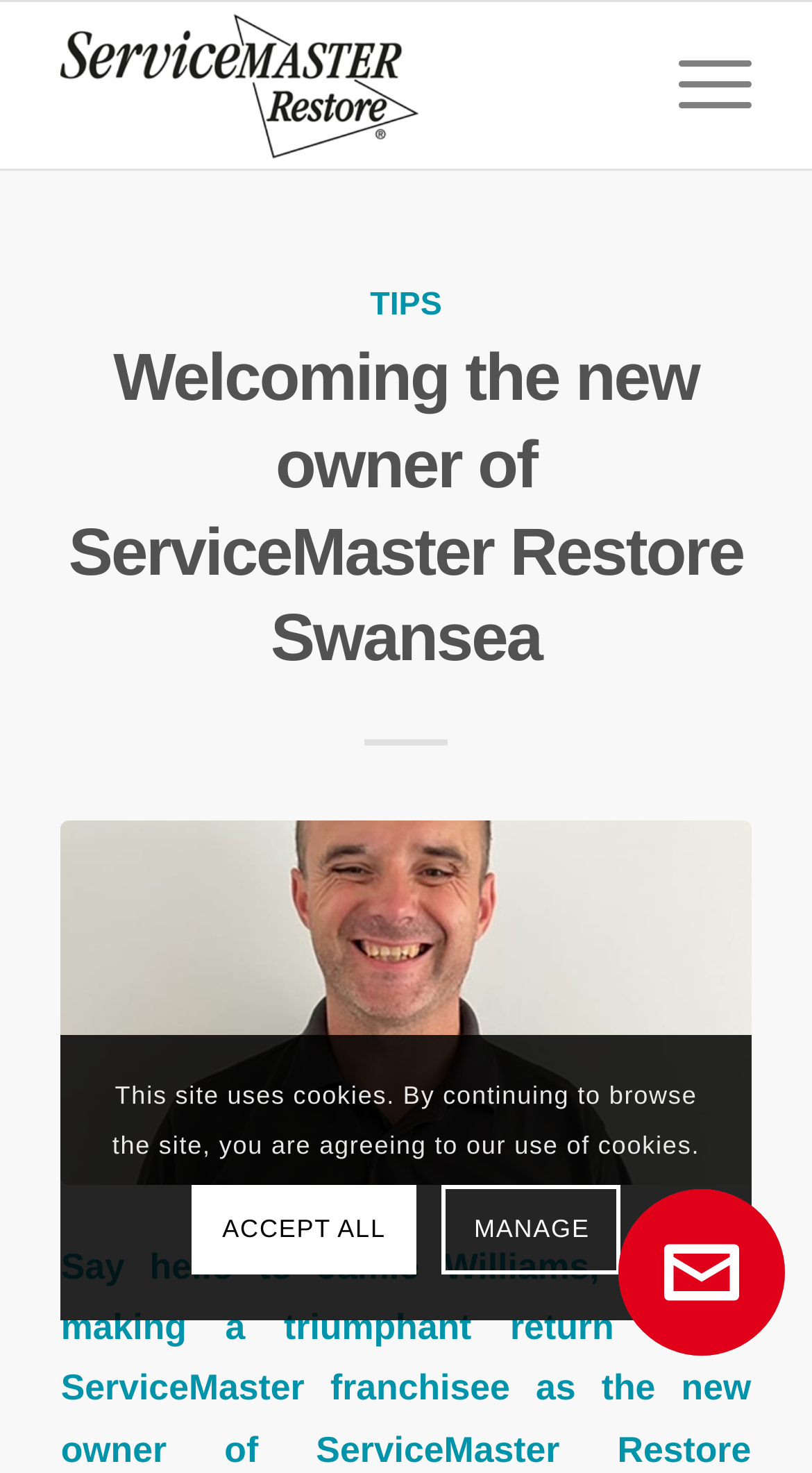Identify and provide the bounding box for the element described by: "alt="ServiceMaster Restore"".

[0.075, 0.001, 0.755, 0.115]